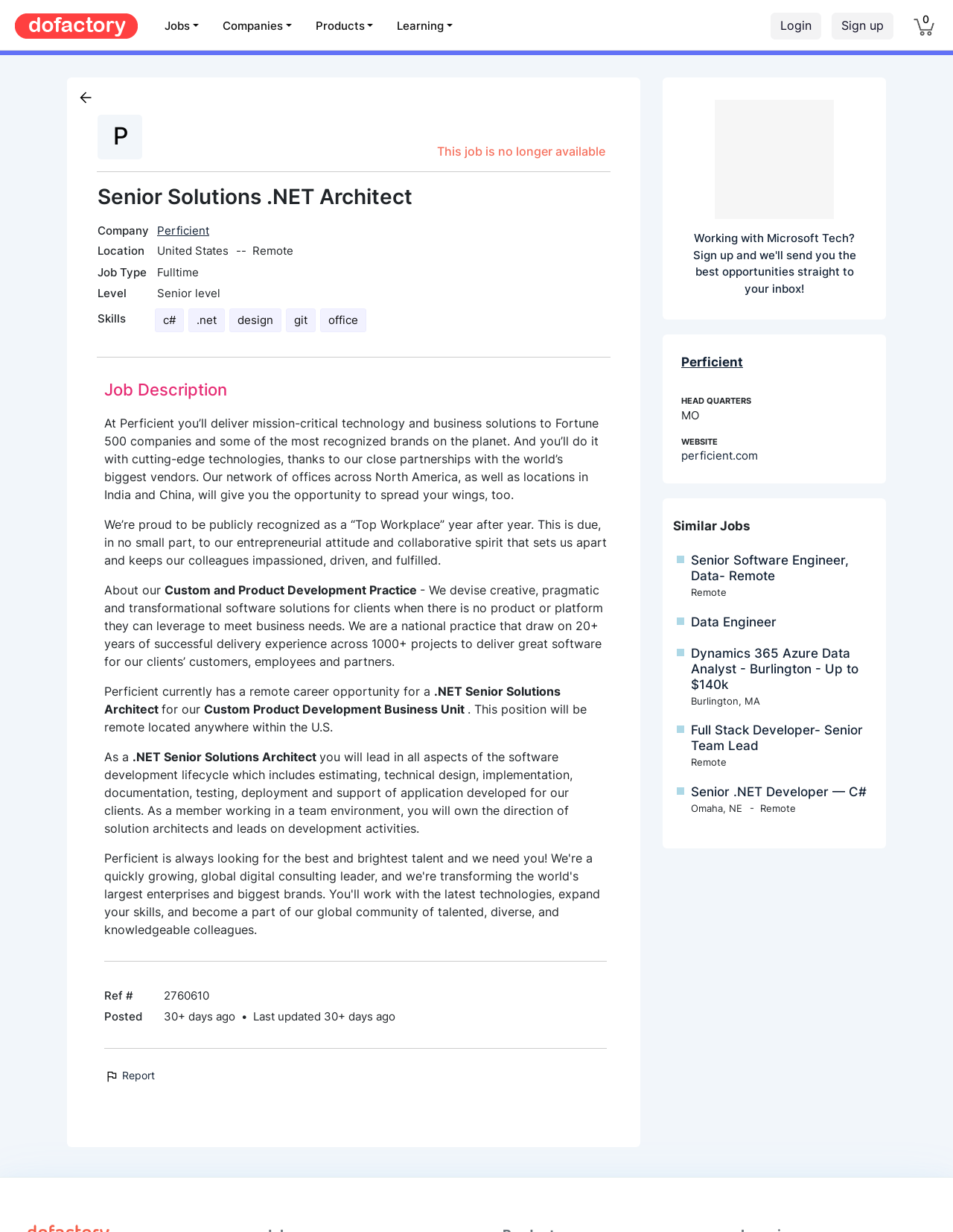Locate the bounding box coordinates of the element that should be clicked to execute the following instruction: "Click on the 'Sign up' link".

[0.873, 0.01, 0.938, 0.032]